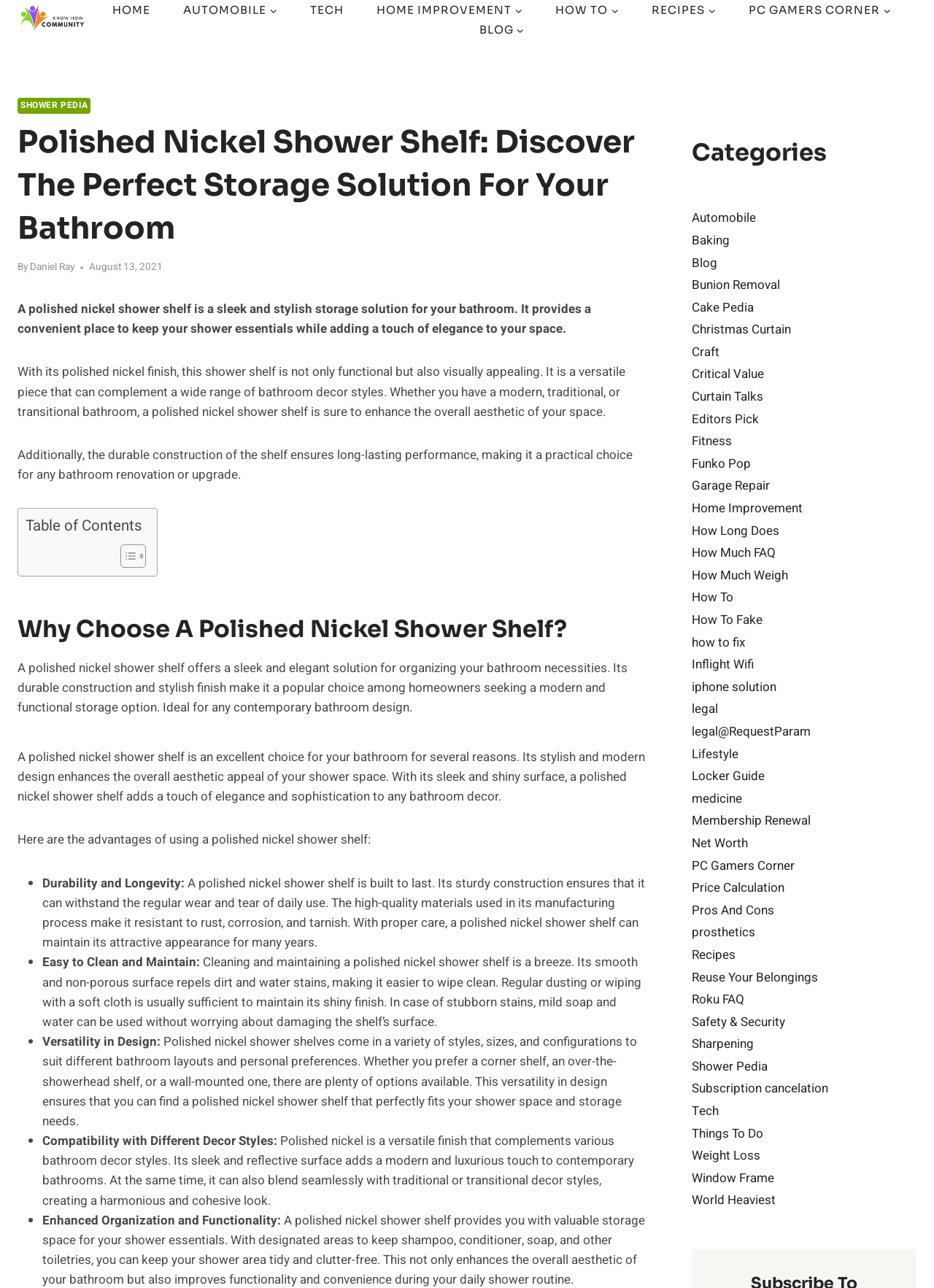Kindly provide the bounding box coordinates of the section you need to click on to fulfill the given instruction: "Click the 'HOME' link".

[0.103, 0.0, 0.179, 0.015]